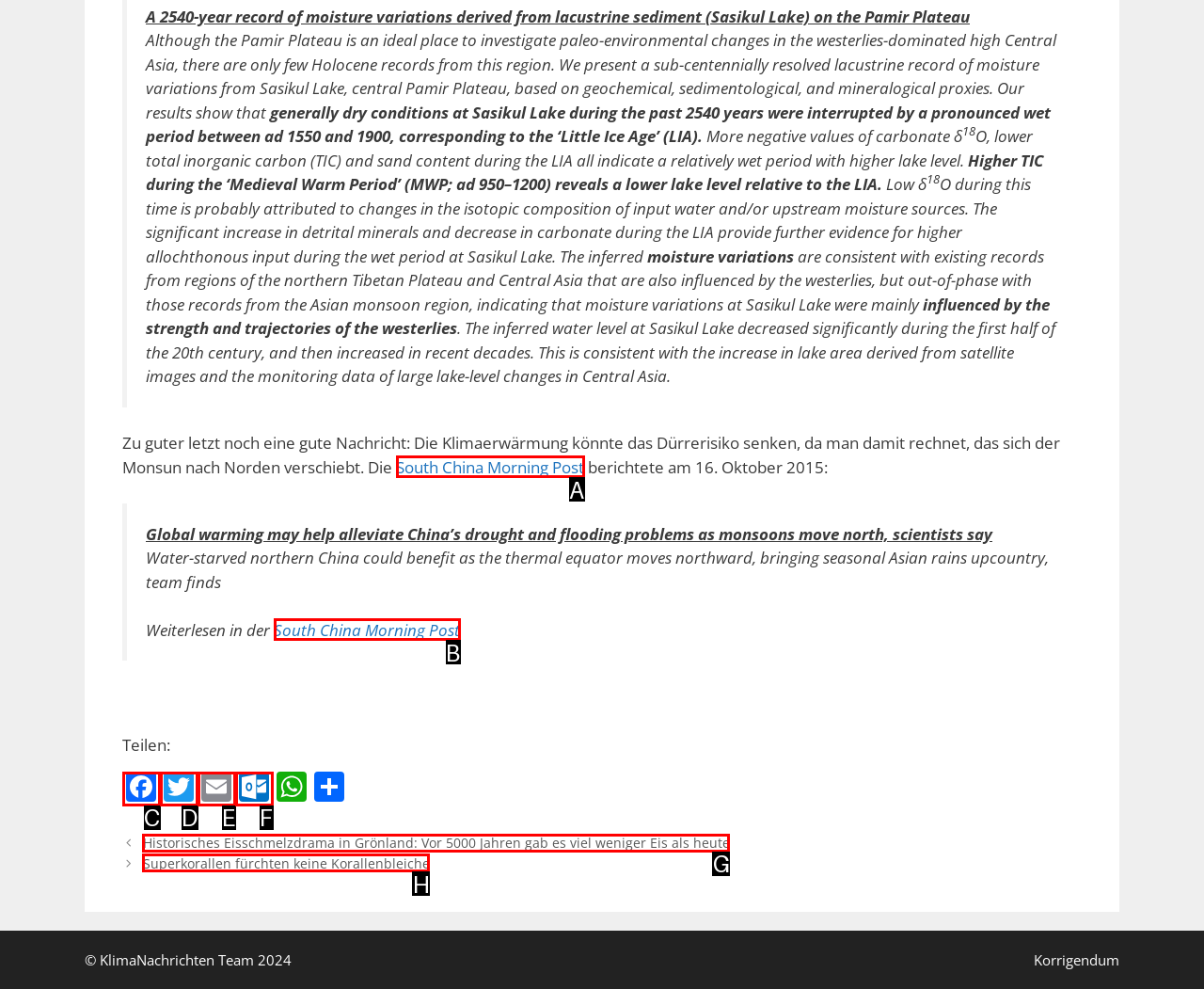Using the provided description: South China Morning Post, select the HTML element that corresponds to it. Indicate your choice with the option's letter.

B